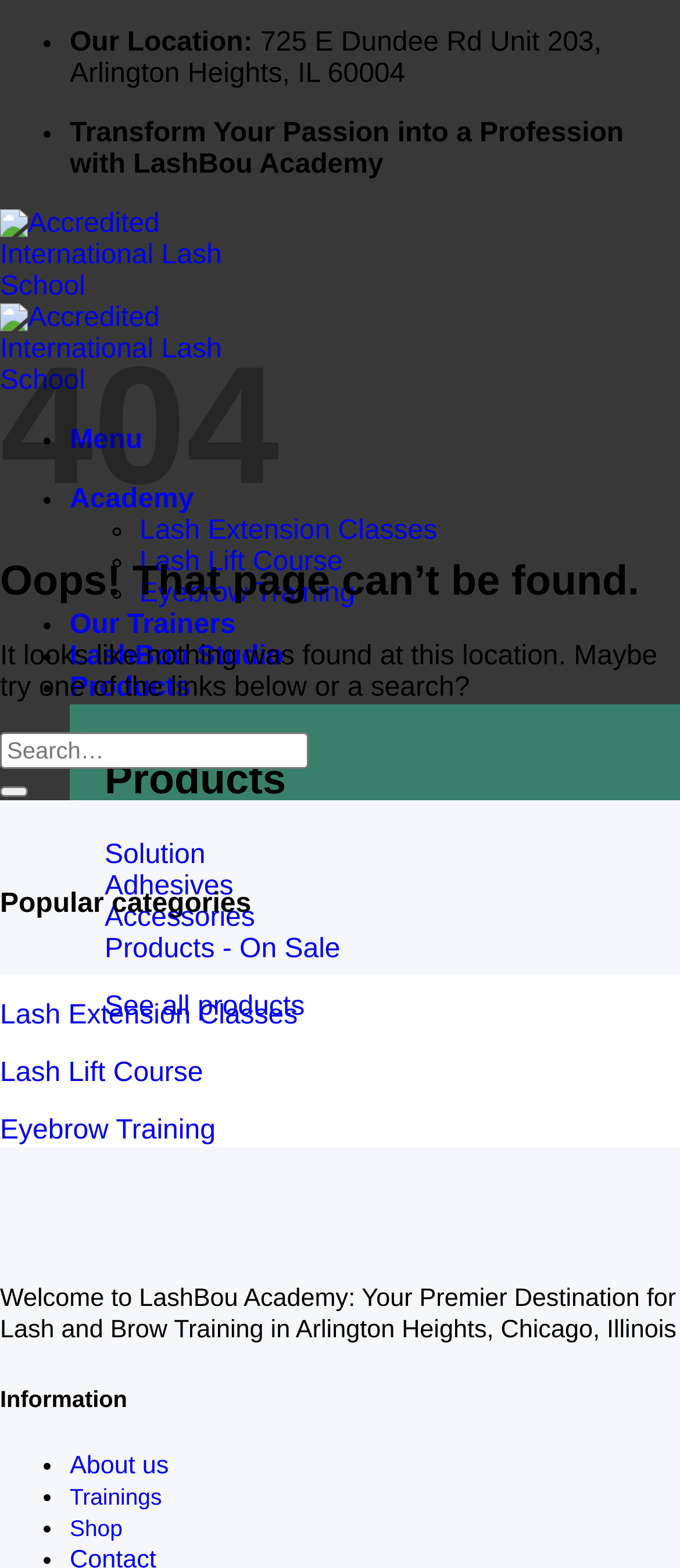Find the bounding box coordinates of the clickable area required to complete the following action: "Learn about Our Trainers".

[0.103, 0.389, 0.347, 0.408]